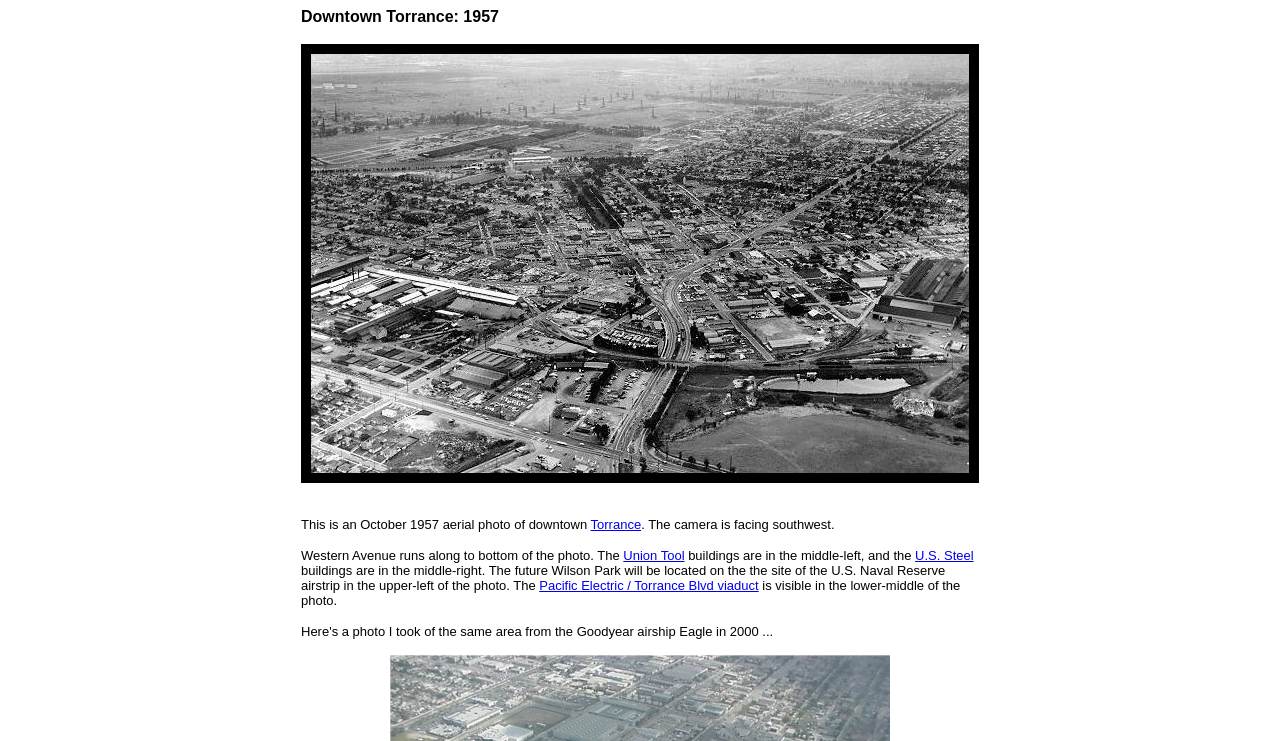Please provide a comprehensive answer to the question based on the screenshot: What is the main subject of the photo?

Based on the image description and the text surrounding it, it appears that the main subject of the photo is Downtown Torrance, likely in the year 1957.